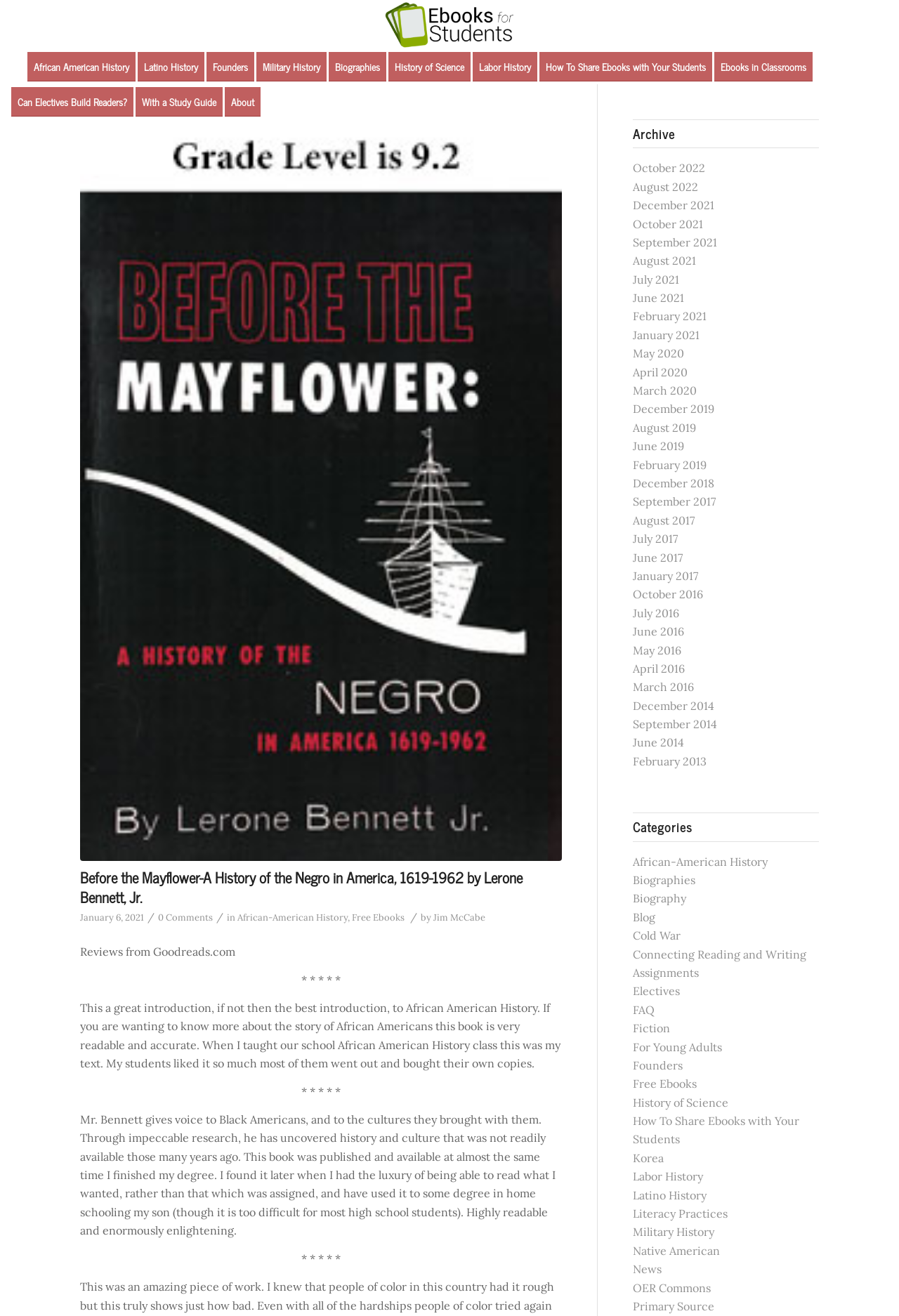What is the title of the first ebook?
Based on the screenshot, respond with a single word or phrase.

Before the Mayflower